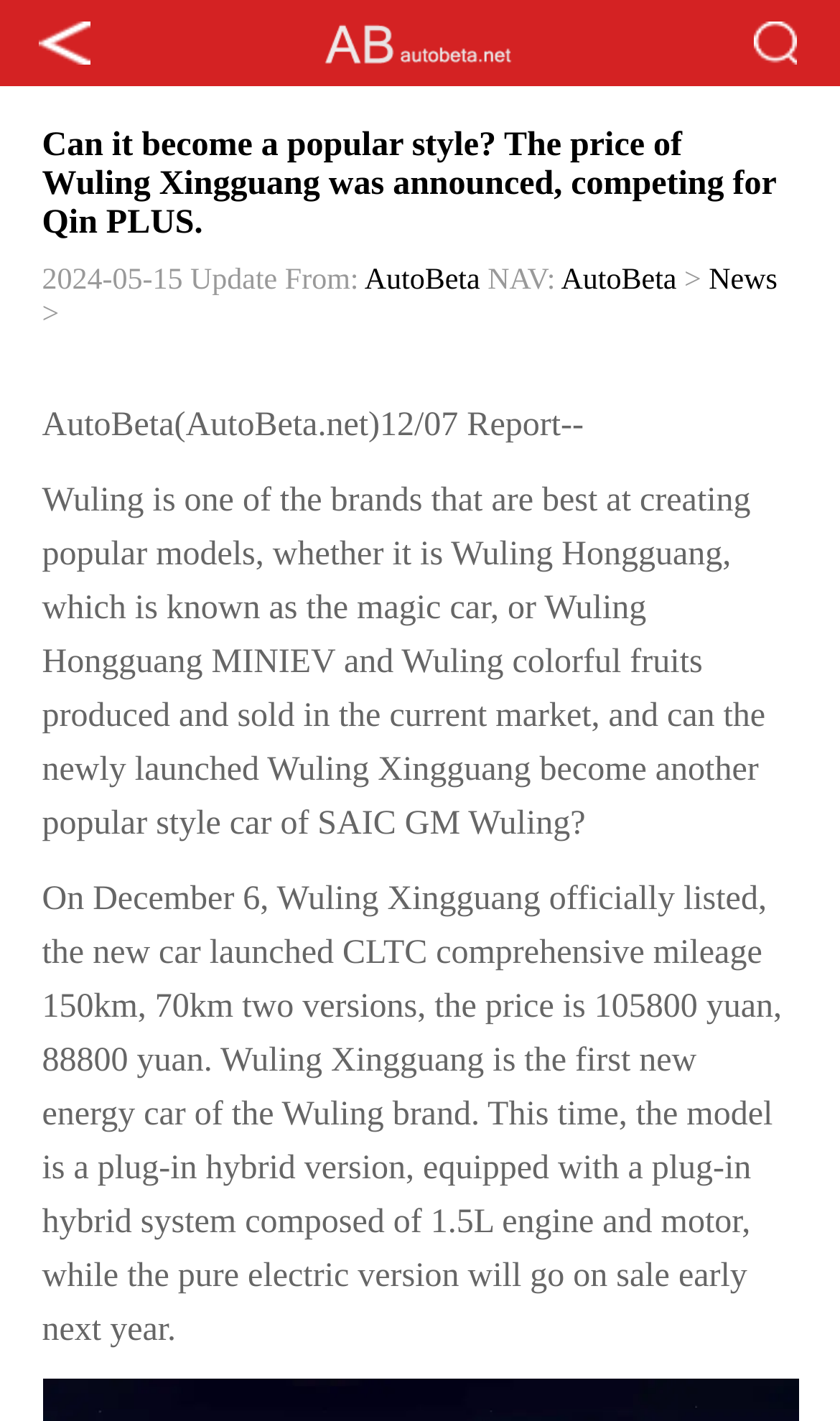Offer a detailed explanation of the webpage layout and contents.

The webpage appears to be an article about the Wuling Xingguang car model. At the top, there is a heading that reads "Can it become a popular style? The price of Wuling Xingguang was announced, competing for Qin PLUS." Below the heading, there is a date "2024-05-15 Update" and an author attribution "From: AutoBeta". 

To the left of the heading, there are three small images, likely icons or logos. On the right side of the heading, there is another image, possibly a banner or a logo. 

The article itself is divided into two paragraphs. The first paragraph discusses Wuling's reputation for creating popular car models and wonders if the newly launched Wuling Xingguang can become another popular style car. The second paragraph provides more details about the Wuling Xingguang, including its official launch date, mileage, and price. 

There are also several links on the page, including one to "AutoBeta" and another to "News", which may be related to the article or the website's navigation.